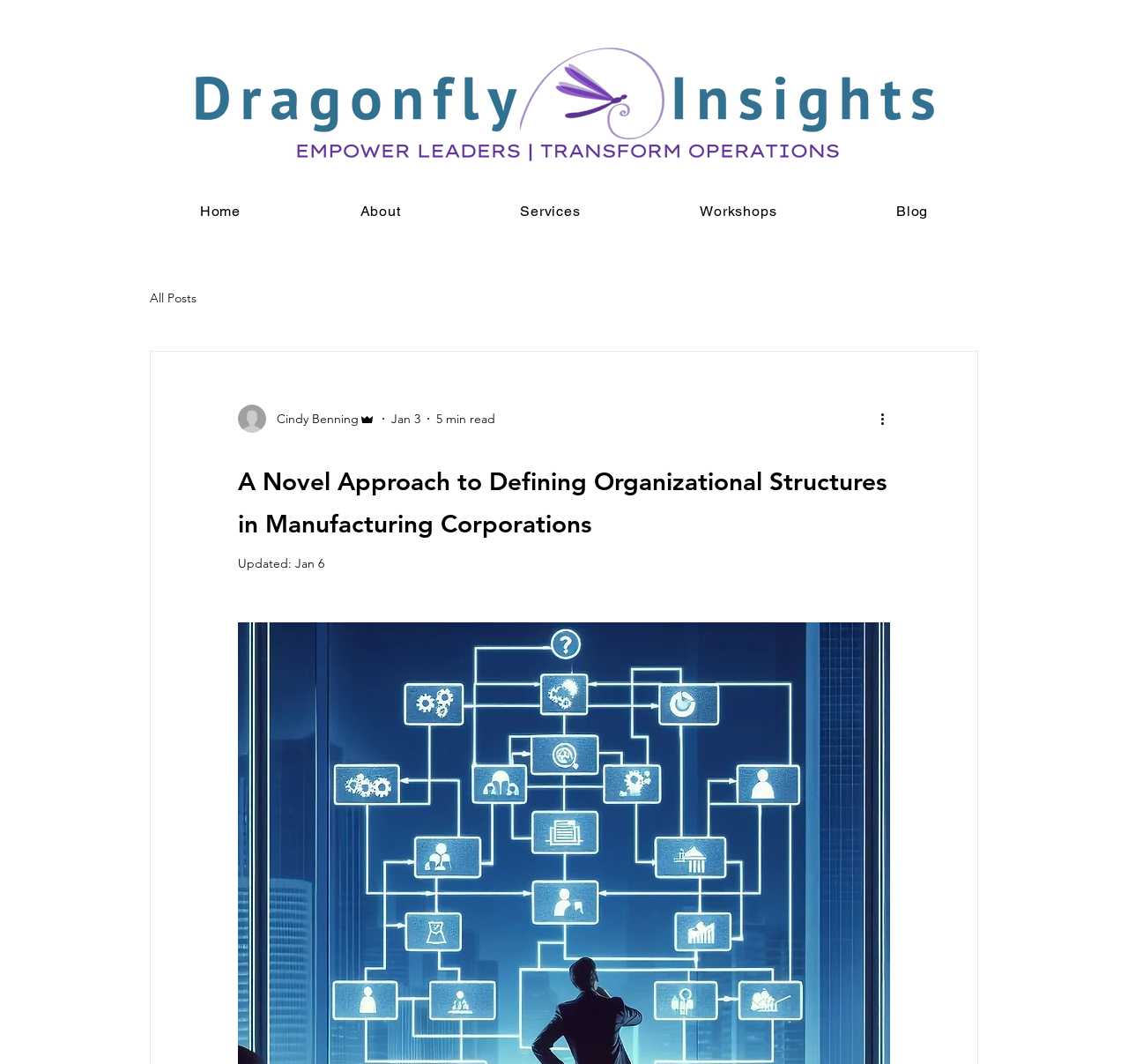Detail the features and information presented on the webpage.

The webpage appears to be a blog post titled "A Novel Approach to Defining Organizational Structures in Manufacturing Corporations". At the top left corner, there is a logo of Dragonfly Insights, accompanied by a navigation menu with links to "Home", "About", "Services", "Workshops", and "Blog". 

Below the navigation menu, there is a secondary navigation menu specific to the blog section, with links to "All Posts" and other blog-related options. To the right of this menu, there is a writer's profile section, featuring a picture of Cindy Benning, an admin, along with her name and title. 

The main content of the blog post is headed by a title, "A Novel Approach to Defining Organizational Structures in Manufacturing Corporations", which is followed by a brief description of the post, including the date "Jan 3" and a "5 min read" indicator. There is also a "More actions" button at the top right corner of the content section. 

The blog post itself appears to discuss the importance of choosing the proper organizational structure in the dynamic manufacturing industry, with the goal of achieving operational efficiency and adapting to market demands.